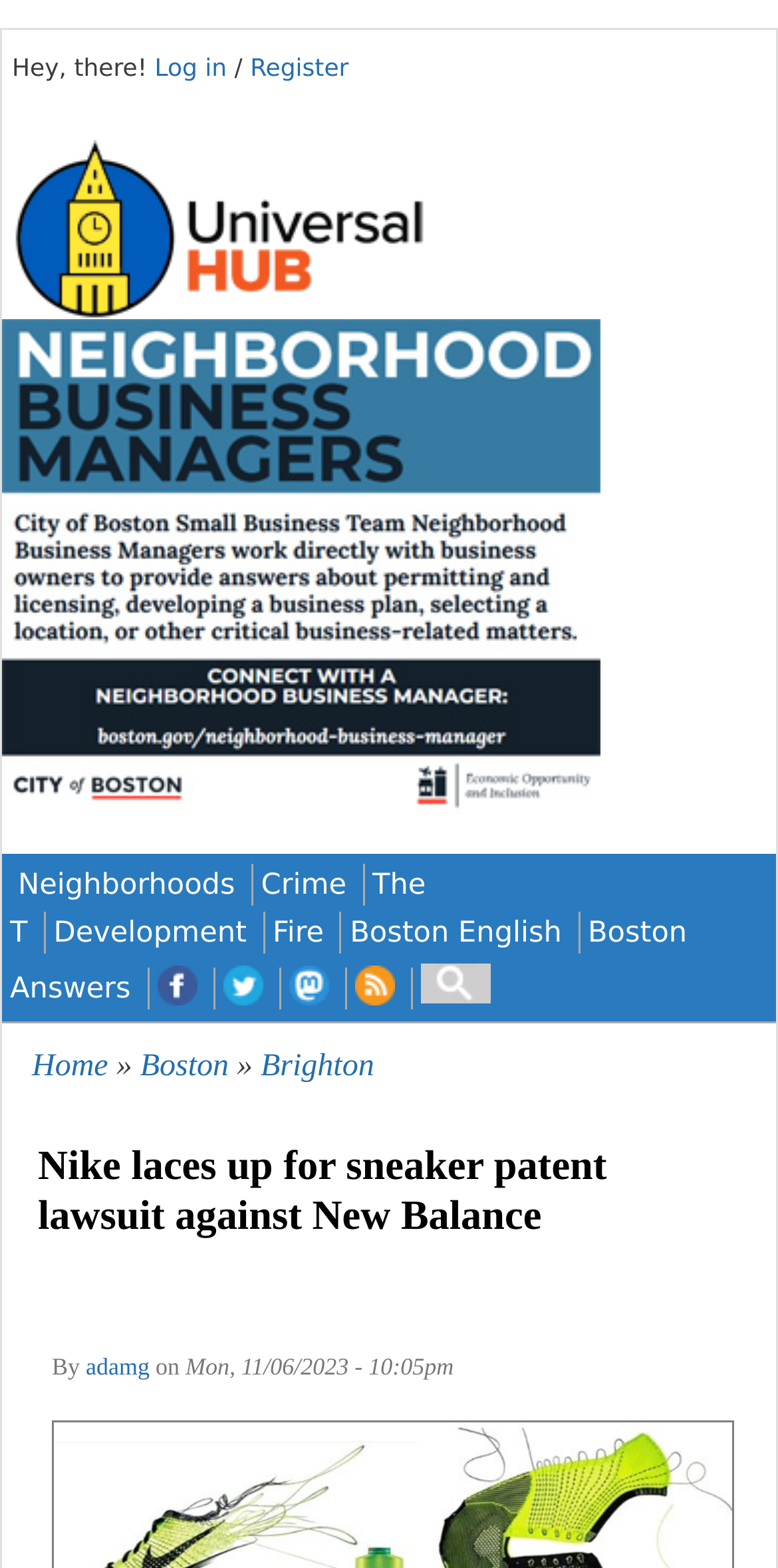Provide an in-depth caption for the contents of the webpage.

The webpage appears to be a news article from Universal Hub, with the title "Nike laces up for sneaker patent lawsuit against New Balance". At the top left corner, there is a link to skip to the main content. Below that, there is a greeting "Hey, there!" followed by links to log in and register. 

On the top right corner, there is a link to Universal Hub, accompanied by an image of the Universal Hub logo. Below that, there is a section with links to various topics, including neighborhoods, crime, the T, development, fire, Boston English, and Boston Answers. 

Further down, there are social media links to Facebook, Twitter, and RSS, each accompanied by an image of the respective logo. On the right side, there is a search link with a magnifying glass icon.

The main content of the webpage starts with a heading that repeats the title of the article. Below the heading, there is a byline with the author's name, "adamg", and the date of publication, "Mon, 11/06/2023 - 10:05pm". The article itself is not described in the accessibility tree, but the meta description suggests that it is about Nike's patent lawsuit against New Balance.